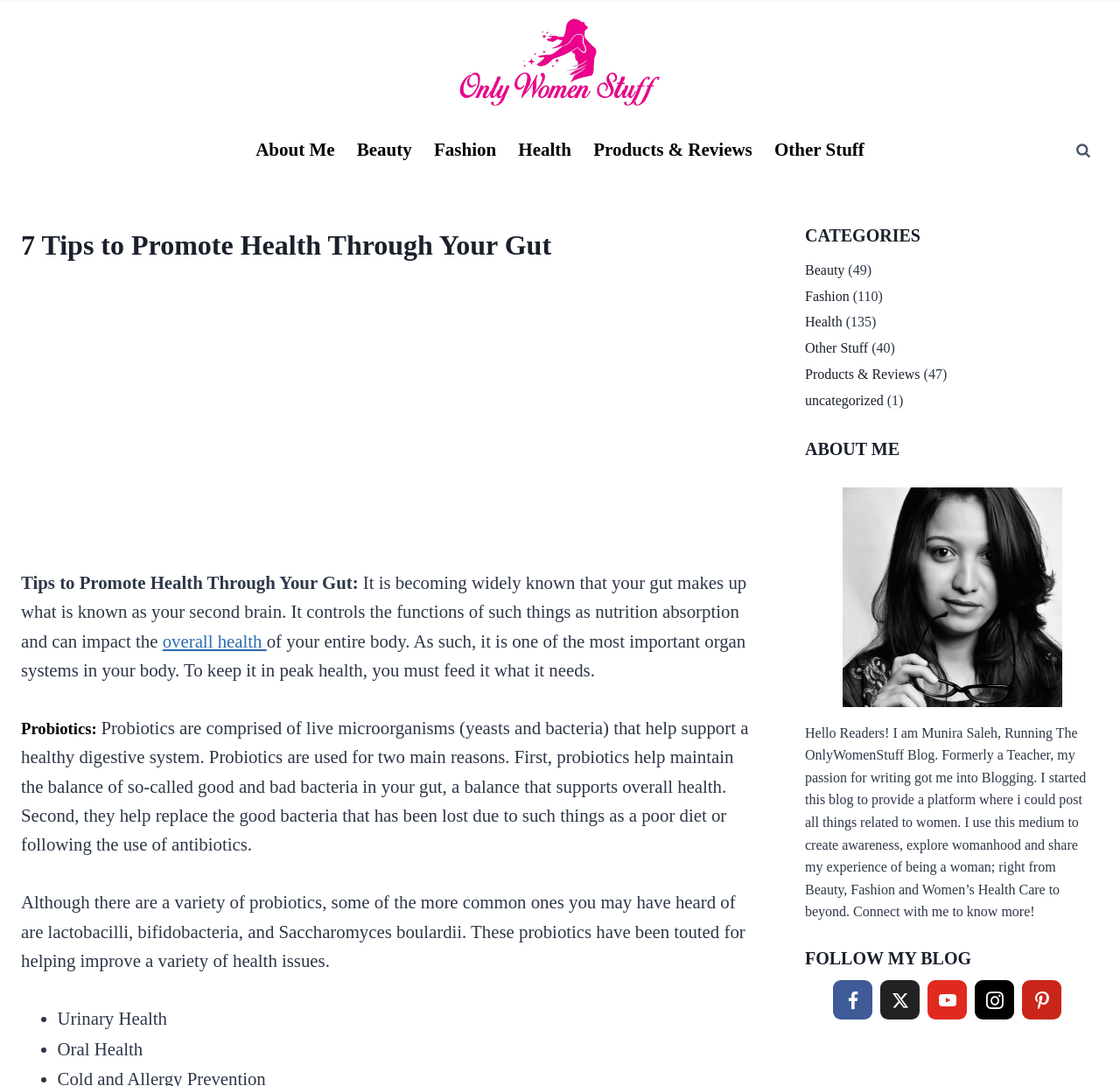Please provide the bounding box coordinates for the element that needs to be clicked to perform the instruction: "Check the latest news". The coordinates must consist of four float numbers between 0 and 1, formatted as [left, top, right, bottom].

None